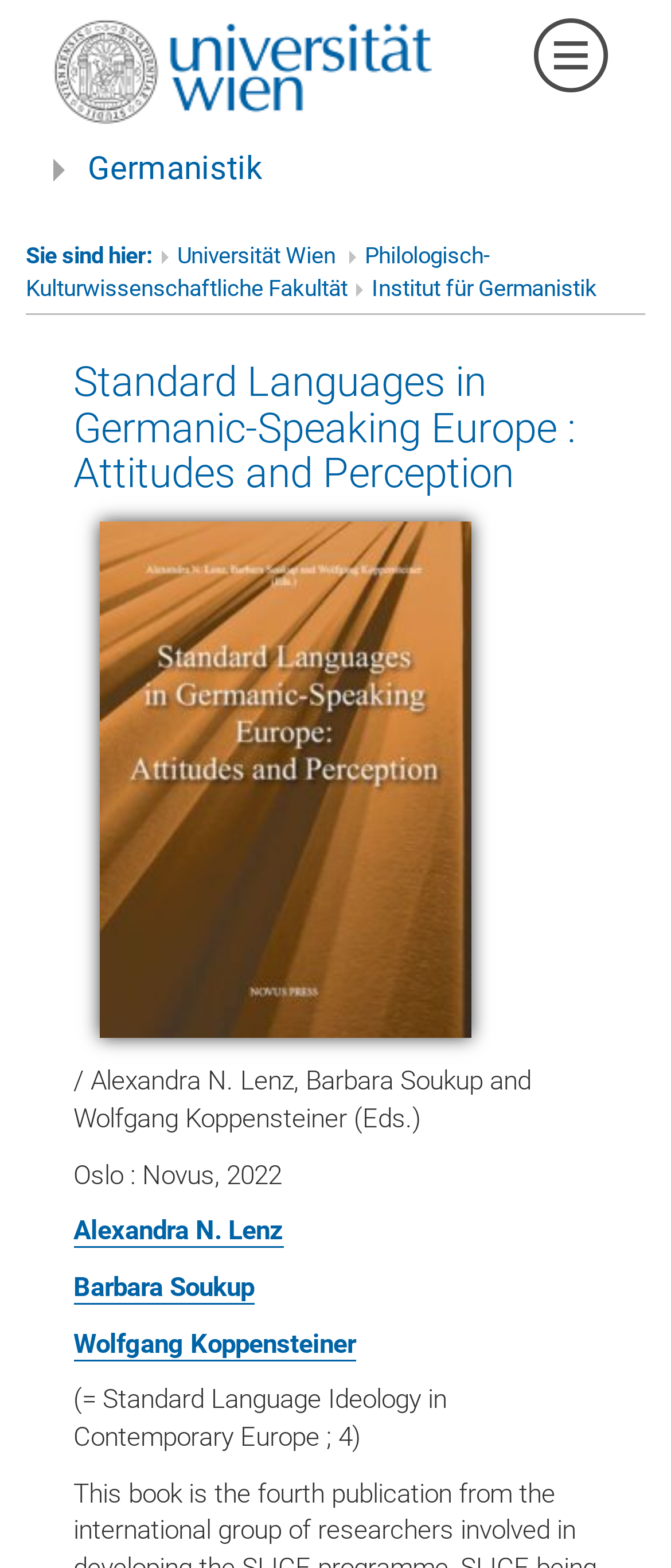Who are the editors of the publication?
Please use the visual content to give a single word or phrase answer.

Alexandra N. Lenz, Barbara Soukup and Wolfgang Koppensteiner